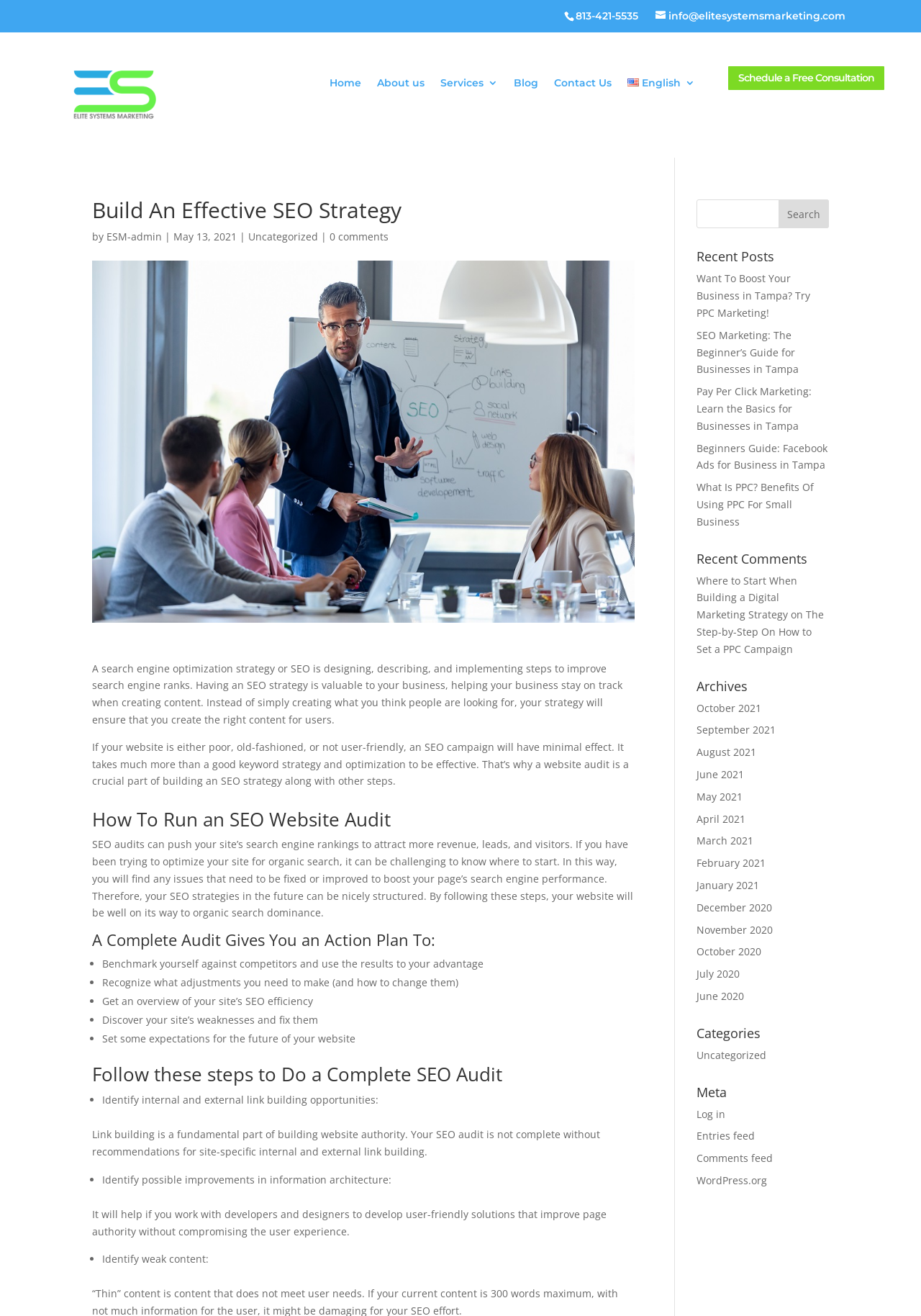Identify the bounding box coordinates for the UI element mentioned here: "Schedule a Free Consultation". Provide the coordinates as four float values between 0 and 1, i.e., [left, top, right, bottom].

[0.789, 0.049, 0.961, 0.069]